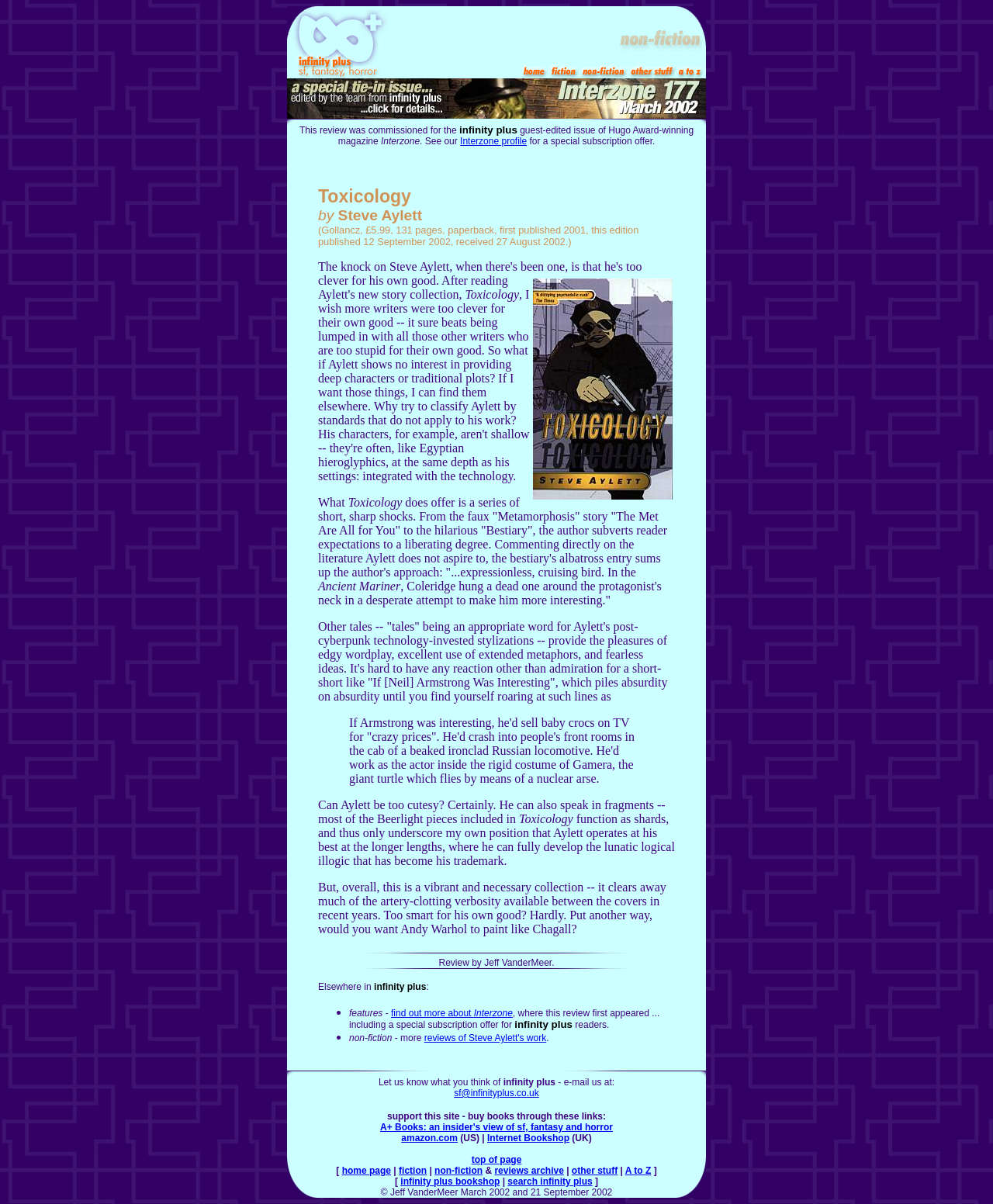Please give a short response to the question using one word or a phrase:
What is the name of the website?

infinity plus